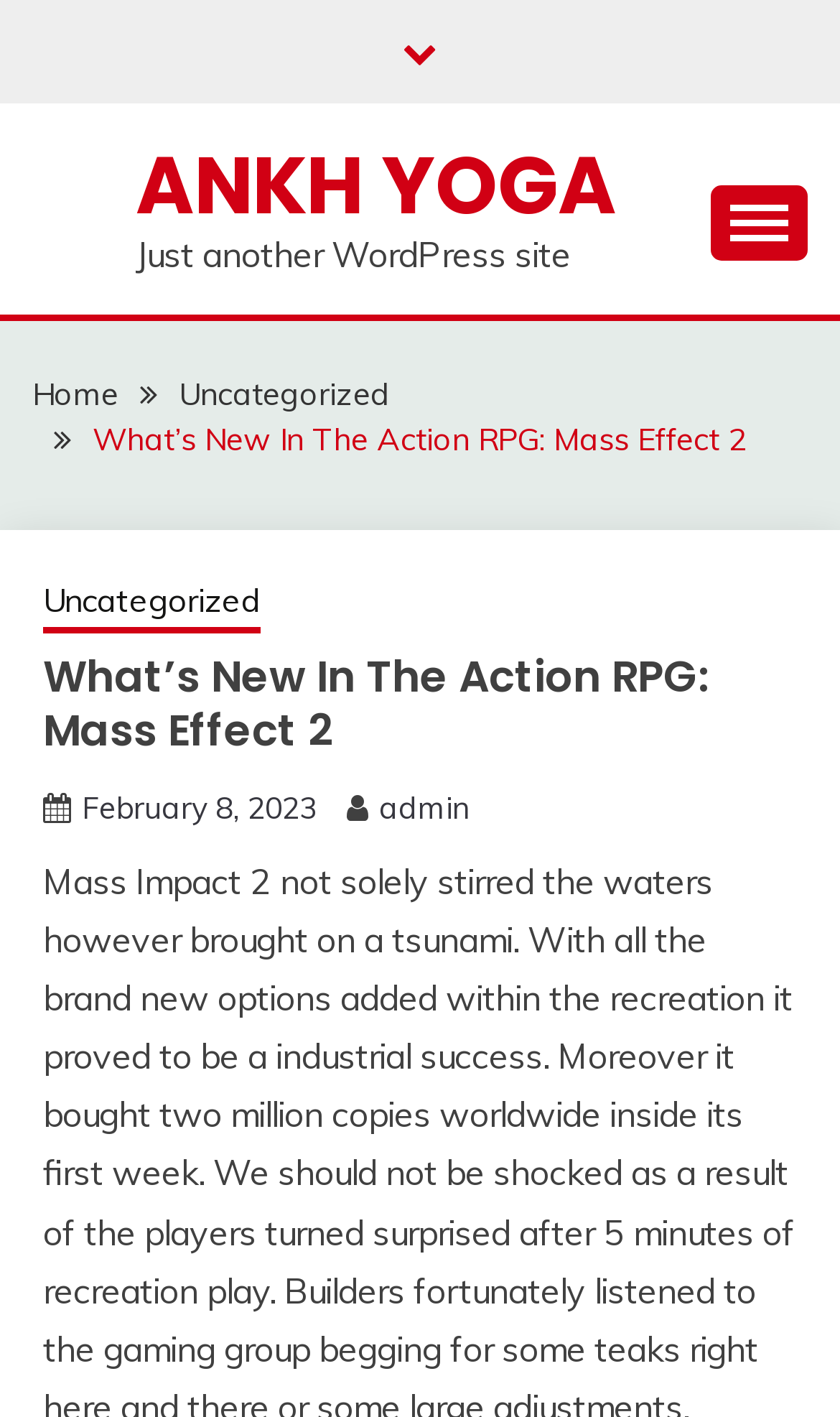Locate the coordinates of the bounding box for the clickable region that fulfills this instruction: "Expand the primary menu".

[0.846, 0.13, 0.962, 0.184]